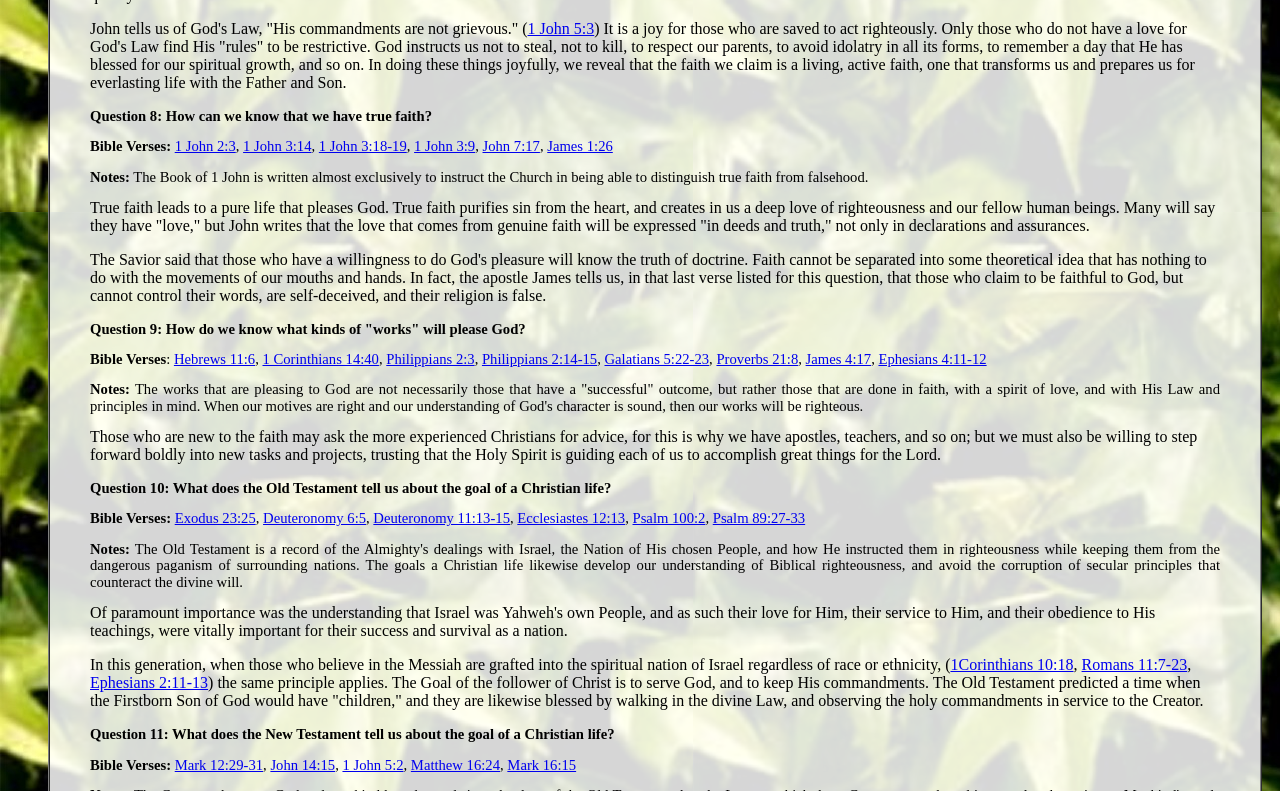Based on the element description, predict the bounding box coordinates (top-left x, top-left y, bottom-right x, bottom-right y) for the UI element in the screenshot: 1Corinthians 10:18

[0.743, 0.83, 0.839, 0.851]